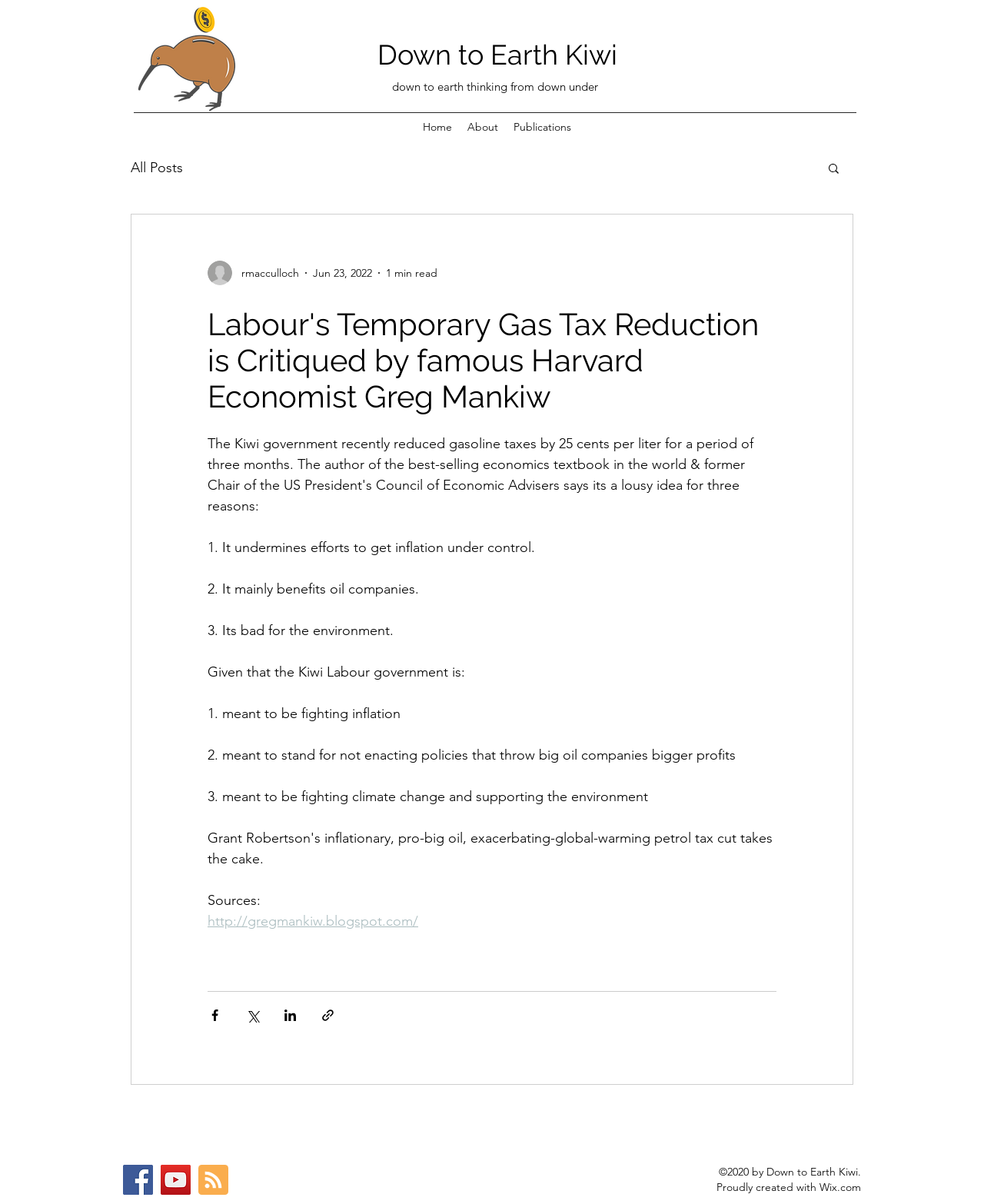Extract the bounding box coordinates for the UI element described by the text: "Cost Segregation". The coordinates should be in the form of [left, top, right, bottom] with values between 0 and 1.

None